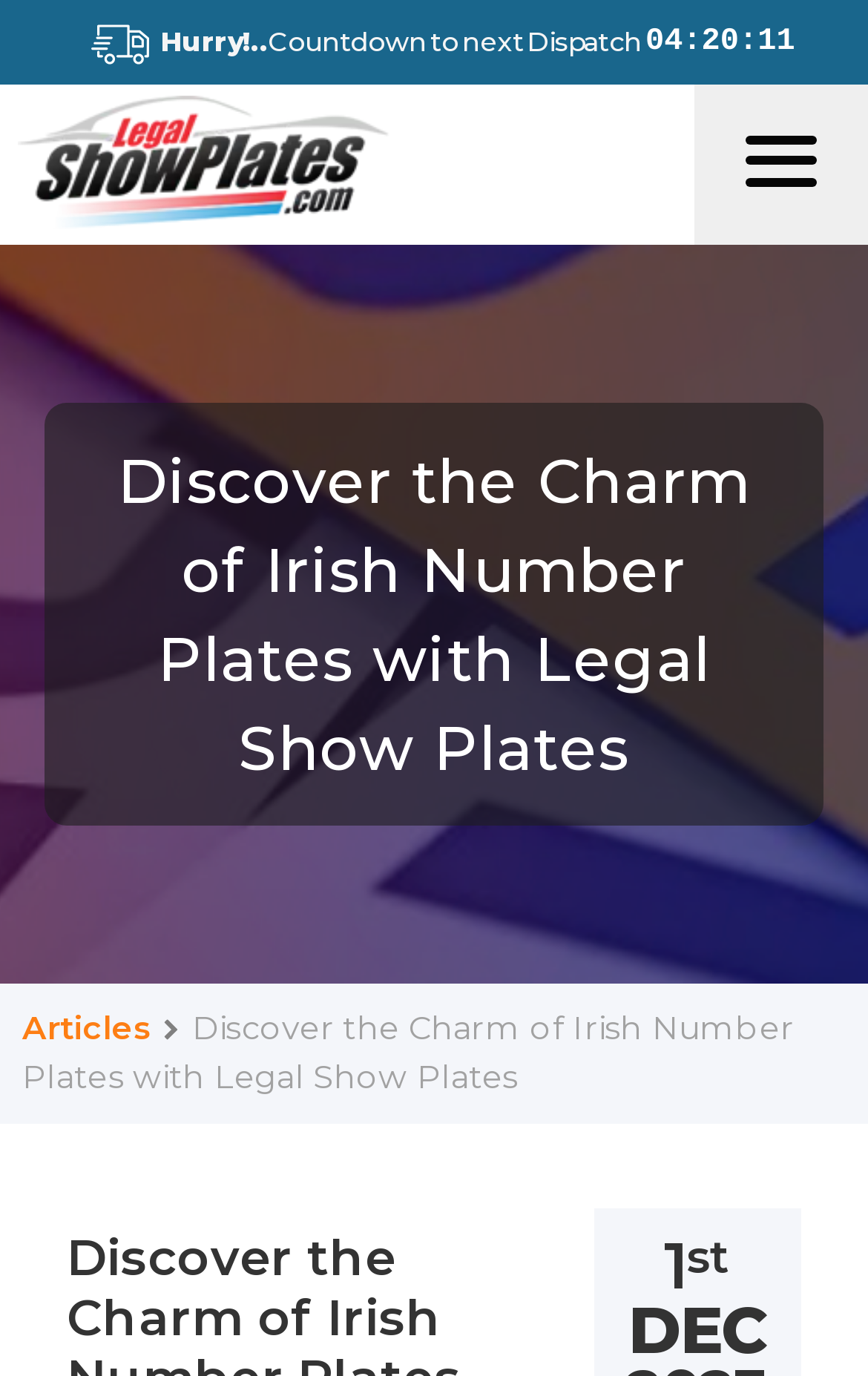Give a succinct answer to this question in a single word or phrase: 
What is the type of image at the top of the webpage?

Delivery Van